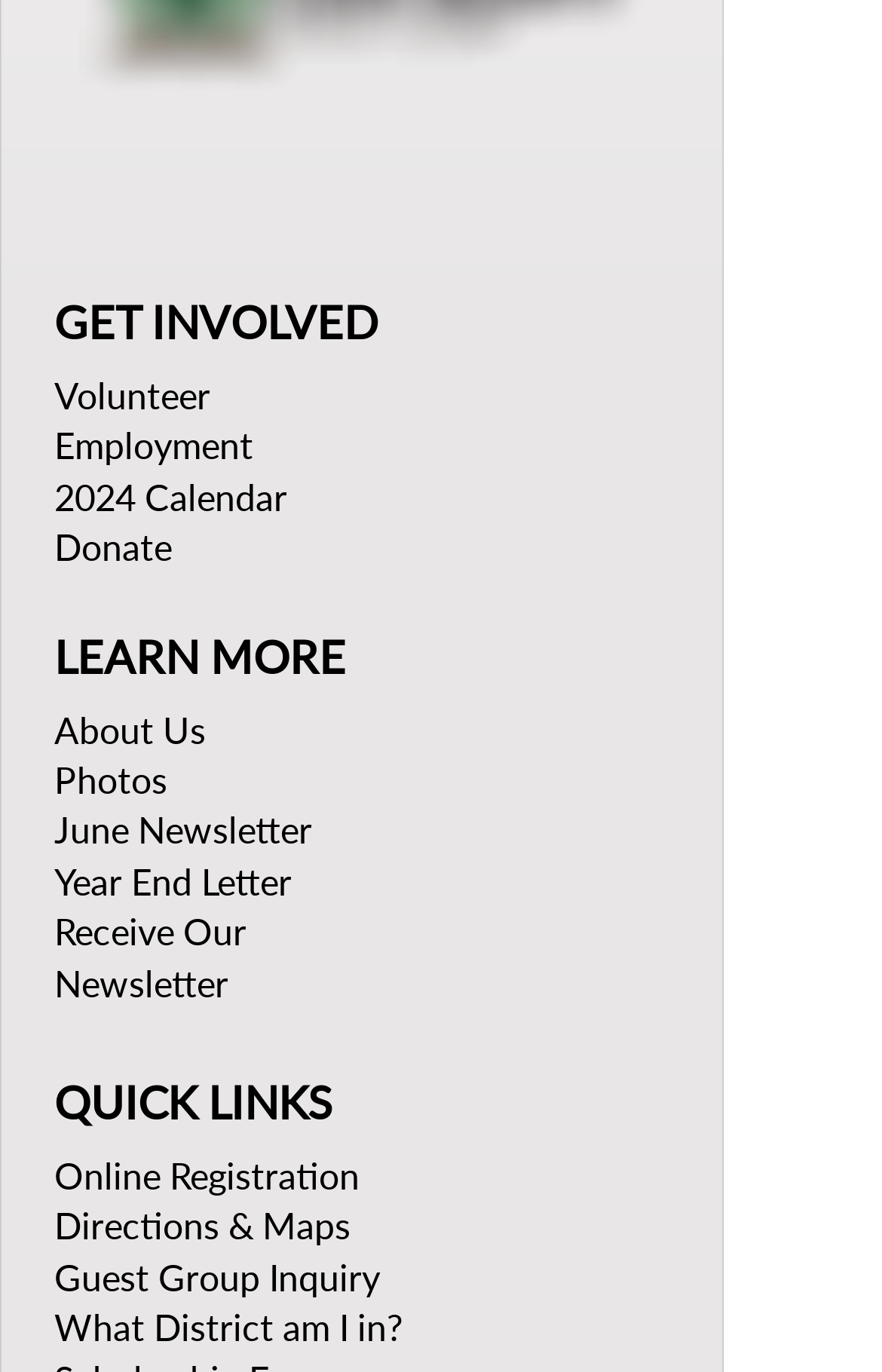Using the webpage screenshot, find the UI element described by About Us. Provide the bounding box coordinates in the format (top-left x, top-left y, bottom-right x, bottom-right y), ensuring all values are floating point numbers between 0 and 1.

[0.062, 0.515, 0.233, 0.547]